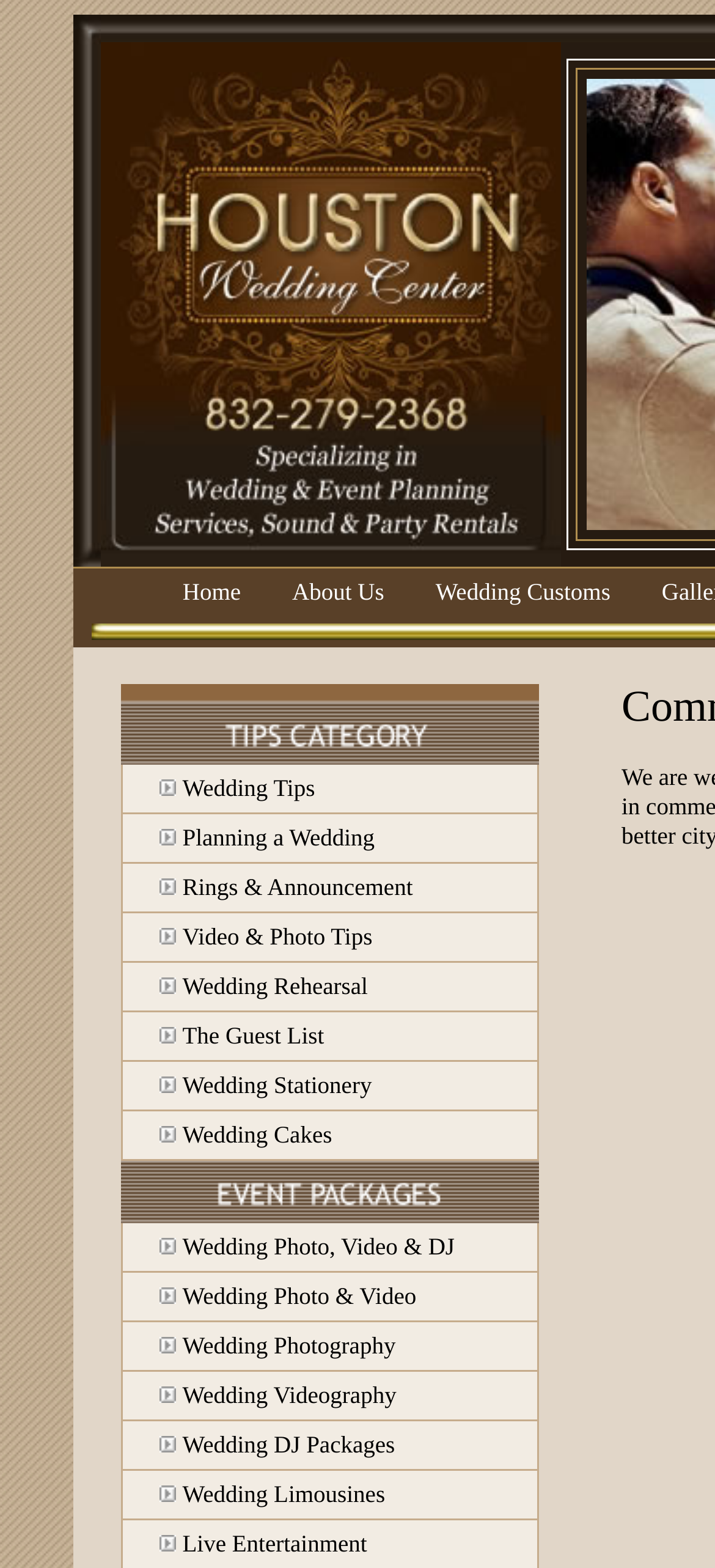What is the topic of the second row in the grid?
Refer to the image and give a detailed response to the question.

I looked at the grid structure and found that the second row has a grid cell with the text 'Wedding Tips'. Therefore, the topic of the second row in the grid is Wedding Tips.